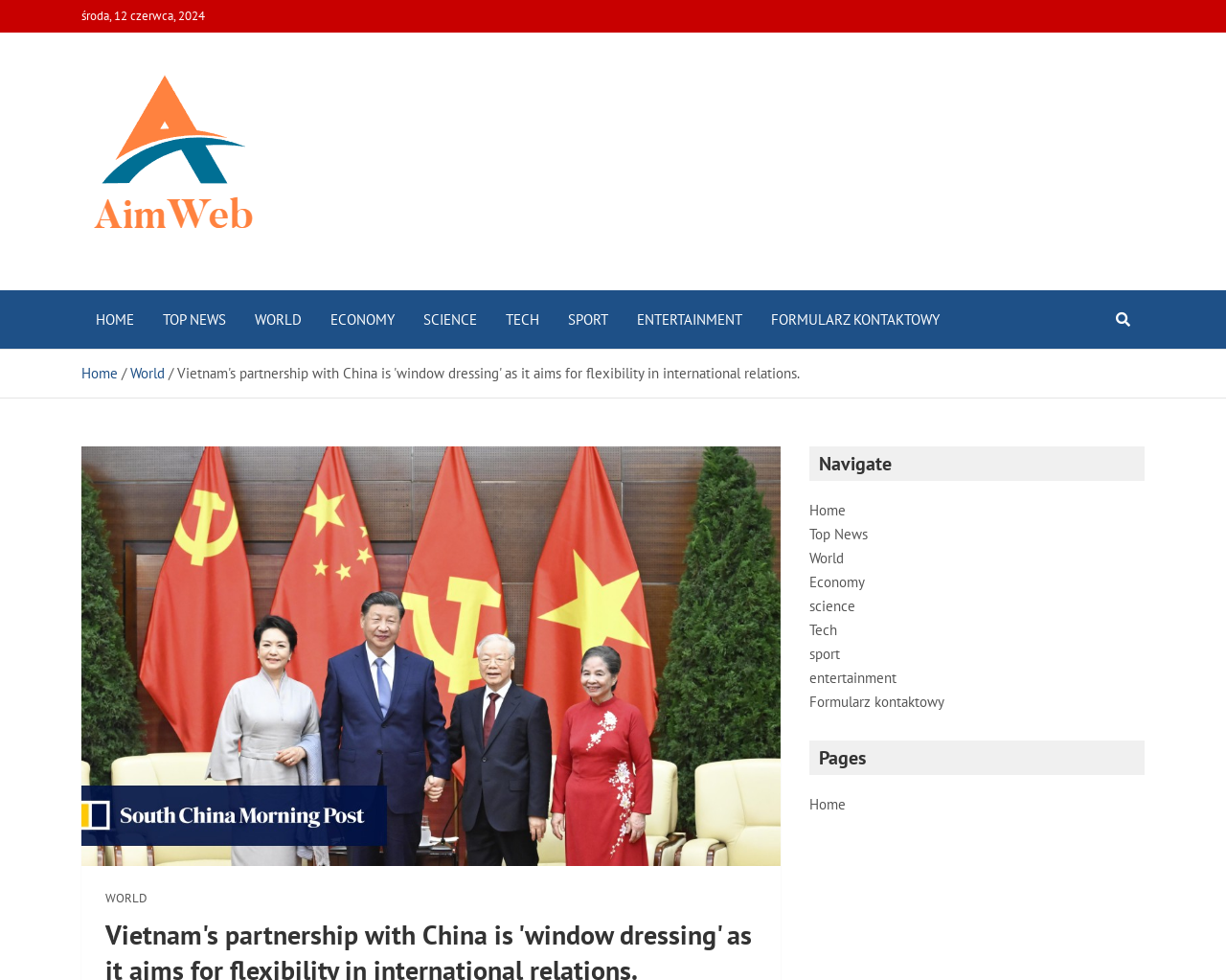What type of content is provided by AimWeb?
Please use the visual content to give a single word or phrase answer.

News and information